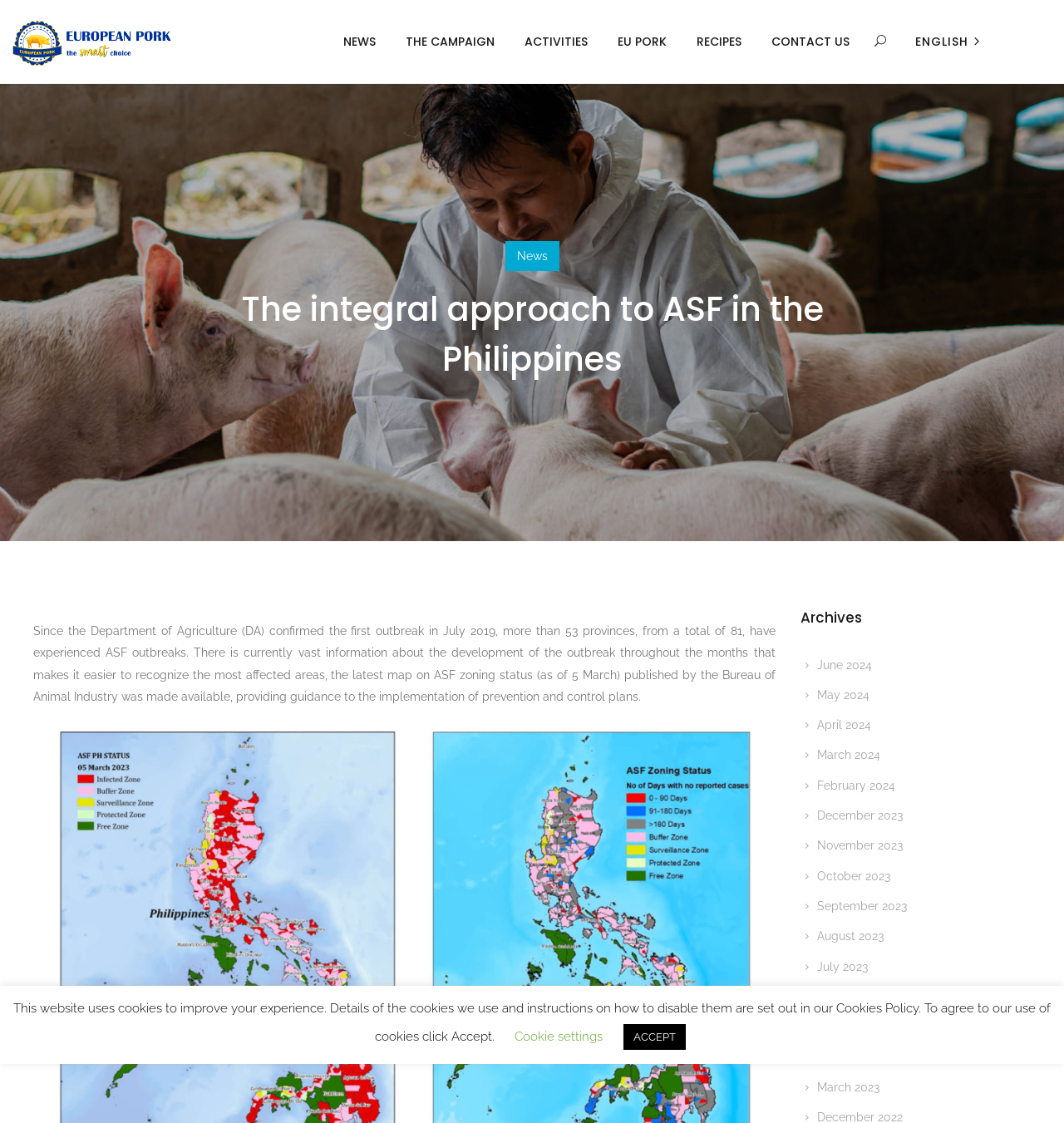Locate the bounding box coordinates of the element's region that should be clicked to carry out the following instruction: "Go to NEWS page". The coordinates need to be four float numbers between 0 and 1, i.e., [left, top, right, bottom].

[0.309, 0.0, 0.367, 0.074]